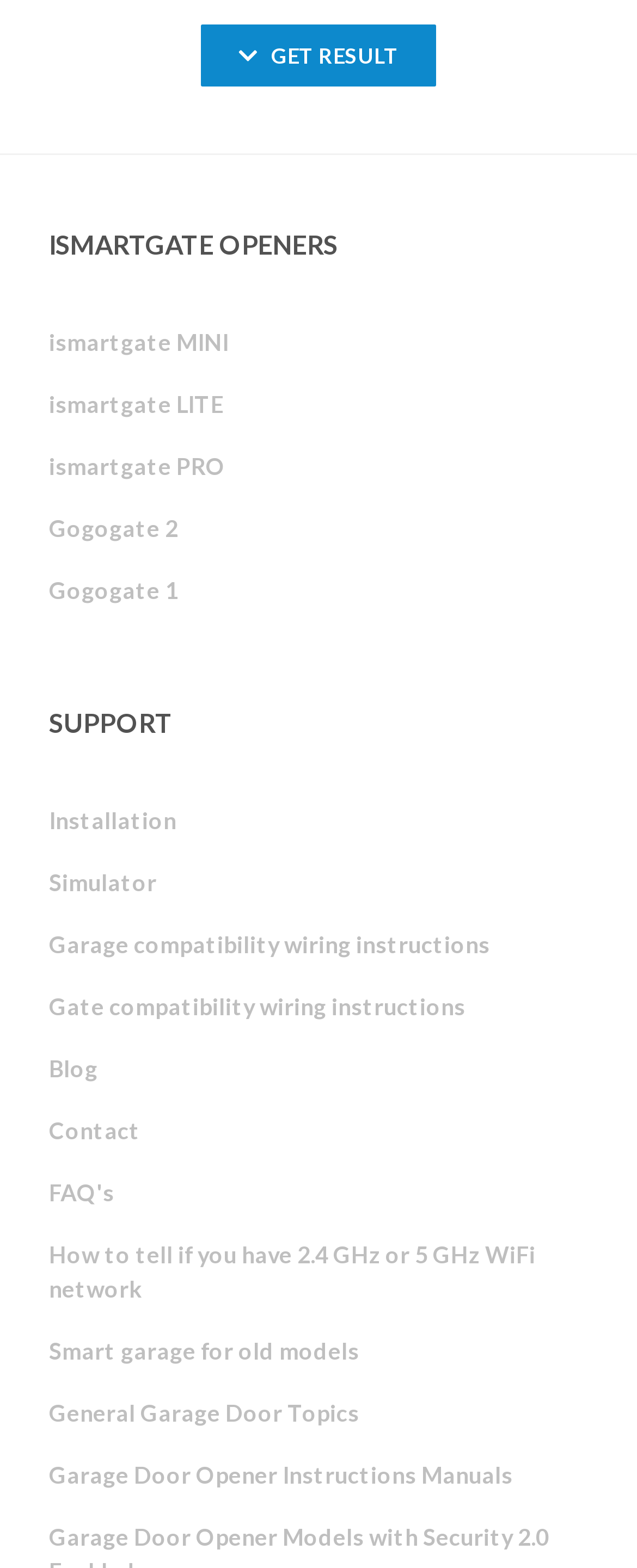What is the first product listed?
From the details in the image, provide a complete and detailed answer to the question.

From the navigation section, I can see a list of links under 'ismartgate Openers'. The first link is 'ismartgate MINI', which is the first product listed.